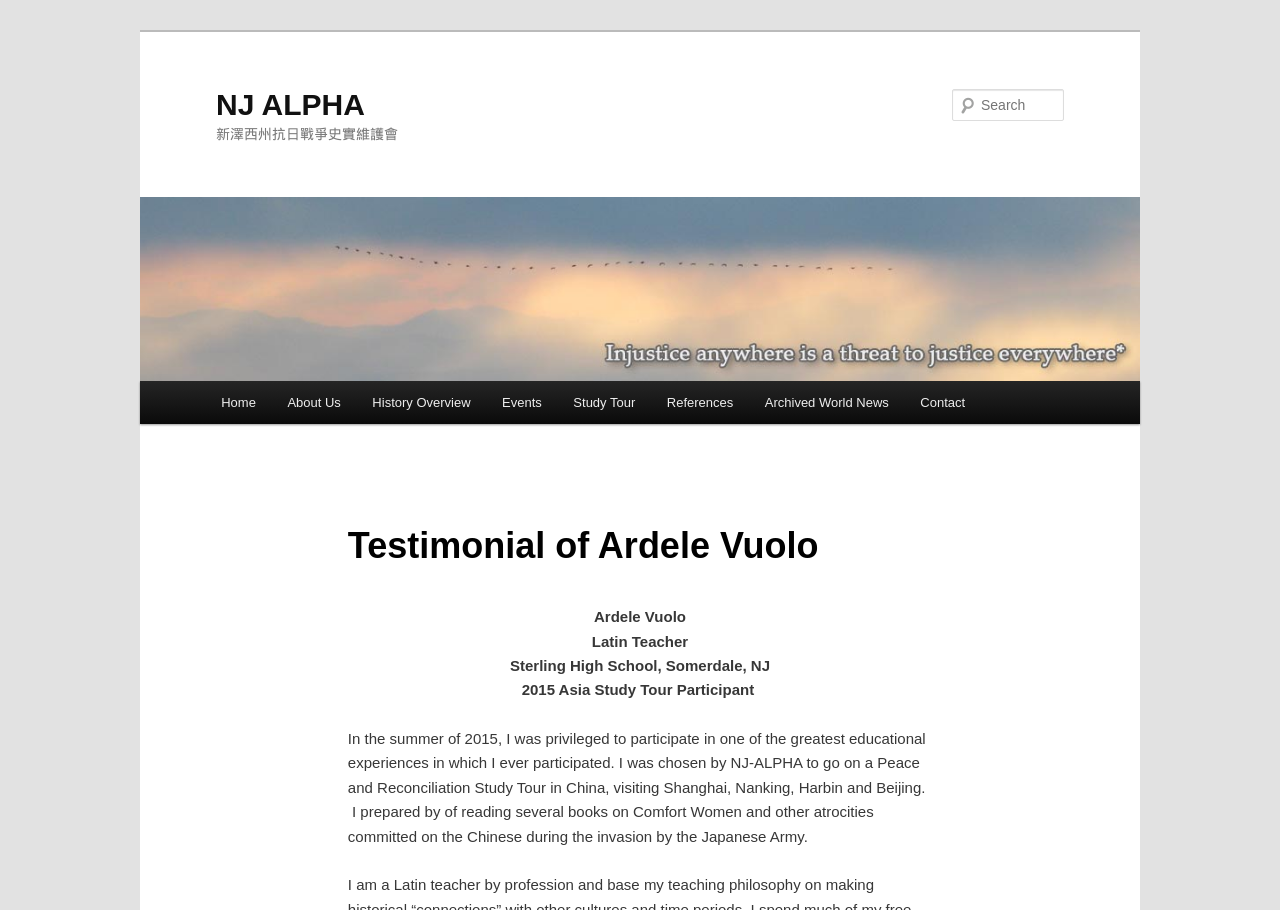Provide the bounding box coordinates of the UI element this sentence describes: "NJ ALPHA".

[0.169, 0.097, 0.285, 0.133]